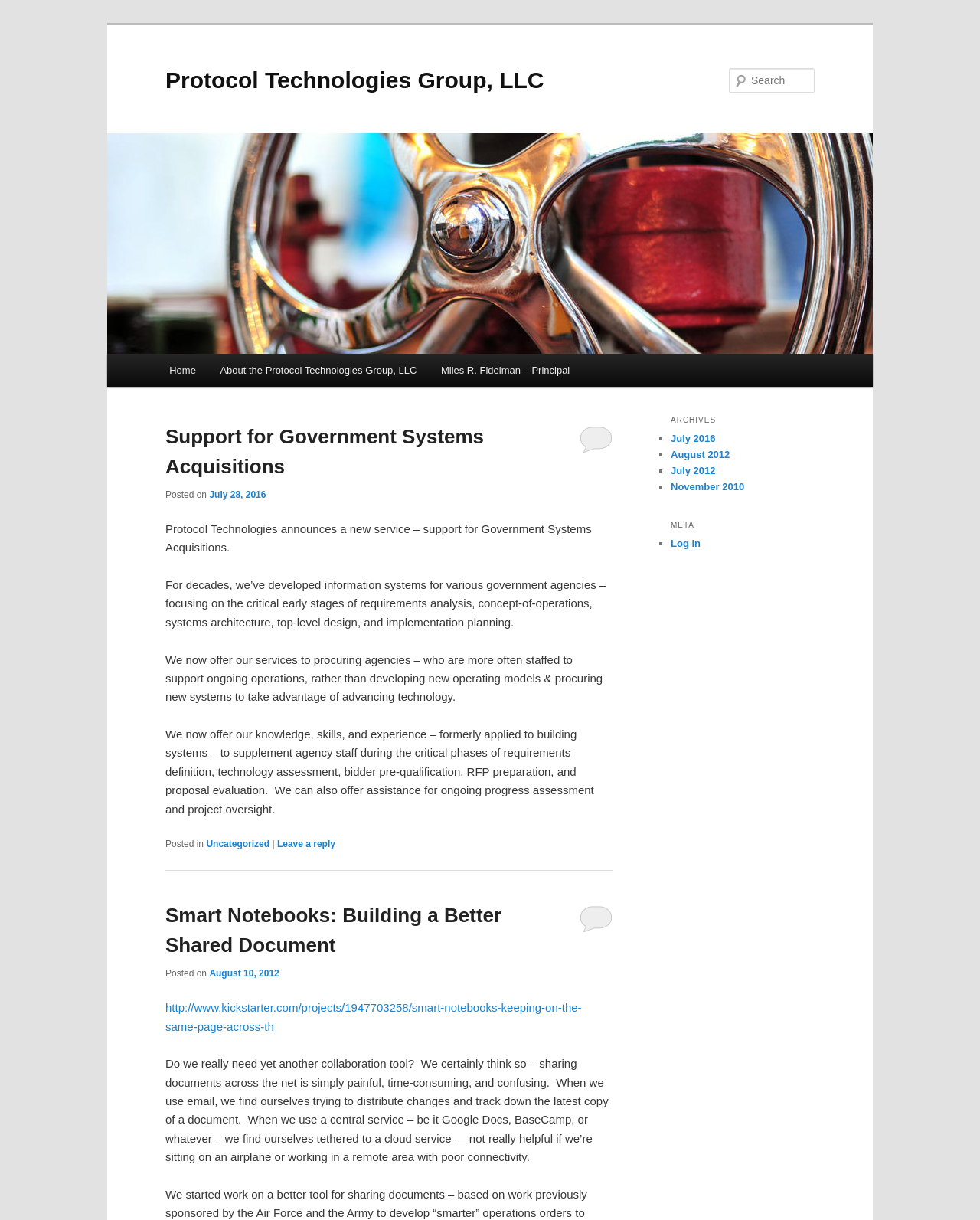Can you find and provide the title of the webpage?

Protocol Technologies Group, LLC